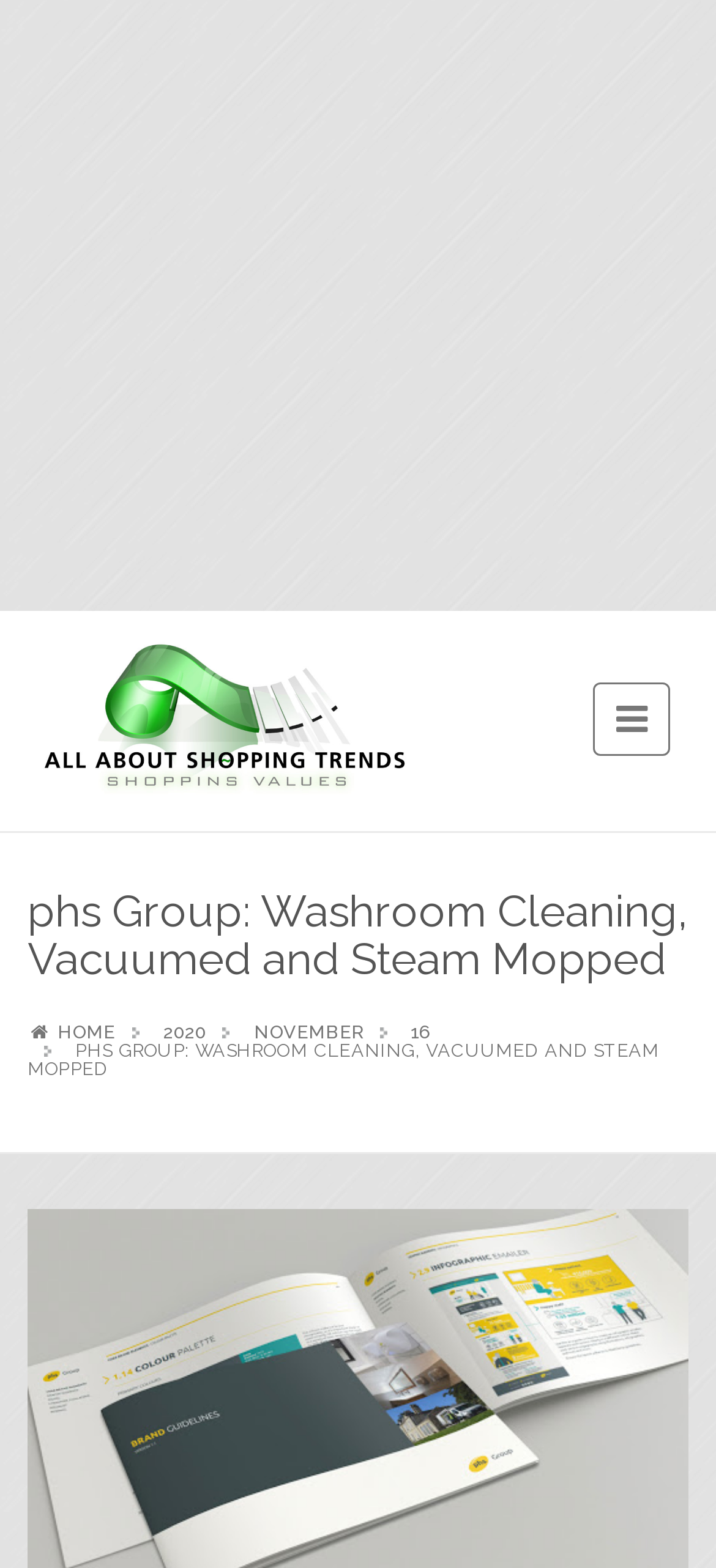Deliver a detailed narrative of the webpage's visual and textual elements.

The webpage appears to be about phs Group, a company that provides professional doorstep home cleaning services. At the top of the page, there is an advertisement iframe that spans the entire width of the page. Below the advertisement, there is a button with an icon on the top right corner, which controls the main menu. 

To the left of the button, there is a link titled "All About Shopping Trends" accompanied by an image. The link and image are positioned near the top of the page. 

Below the link and image, there is a heading that reads "phs Group: Washroom Cleaning, Vacuumed and Steam Mopped", which takes up most of the page's width. 

Under the heading, there is a navigation section labeled "Breadcrumbs" that contains four links: "HOME", "2020", "NOVEMBER", and "16". These links are arranged horizontally and are positioned near the top of the page. 

Finally, there is a static text element that repeats the title "PHS GROUP: WASHROOM CLEANING, VACUUMED AND STEAM MOPPED" below the navigation section.